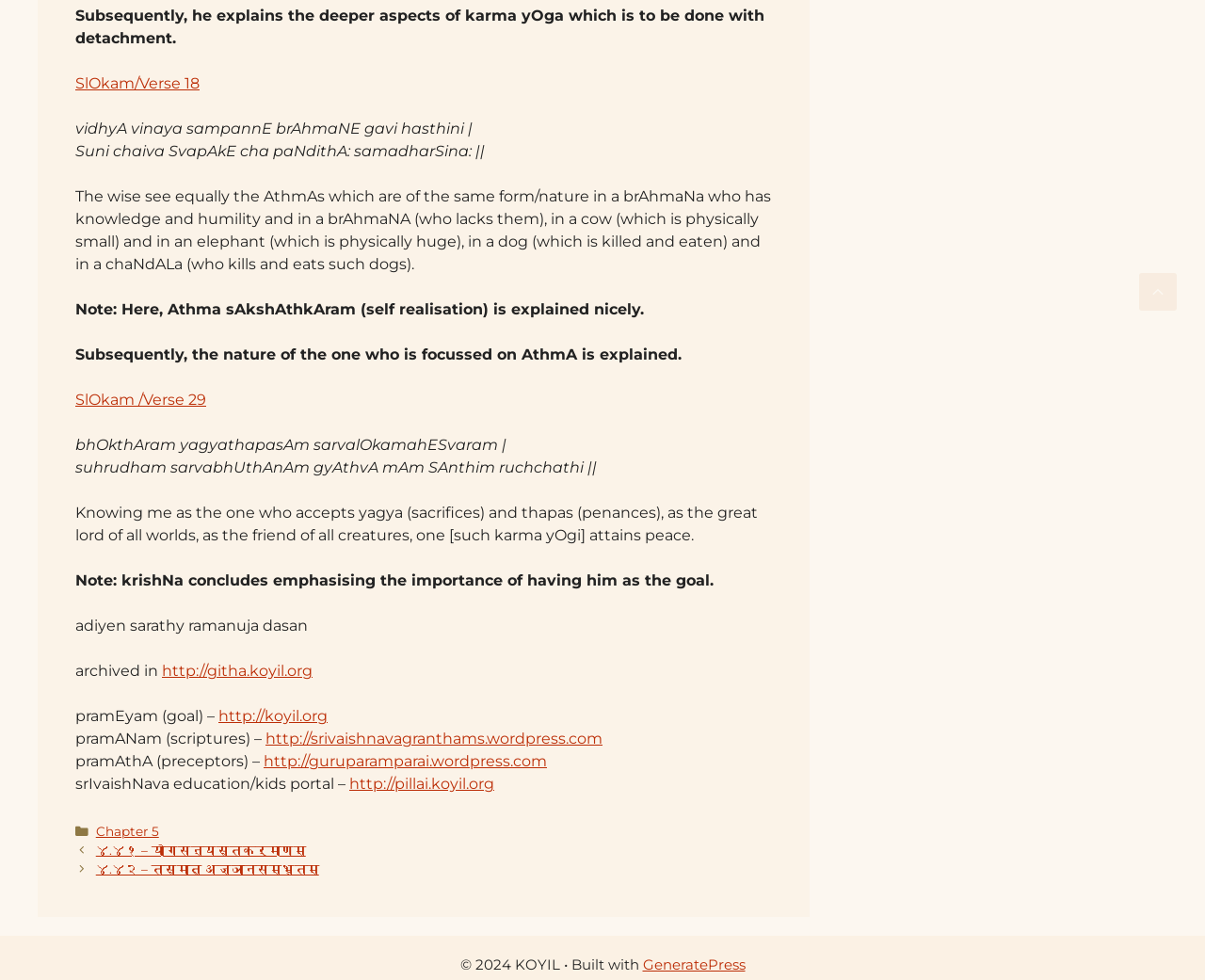What is the topic of the verse 18?
Using the image as a reference, give an elaborate response to the question.

I found the link 'SlOkam/Verse 18' on the webpage, and the surrounding text explains the deeper aspects of karma yOga, which is to be done with detachment.